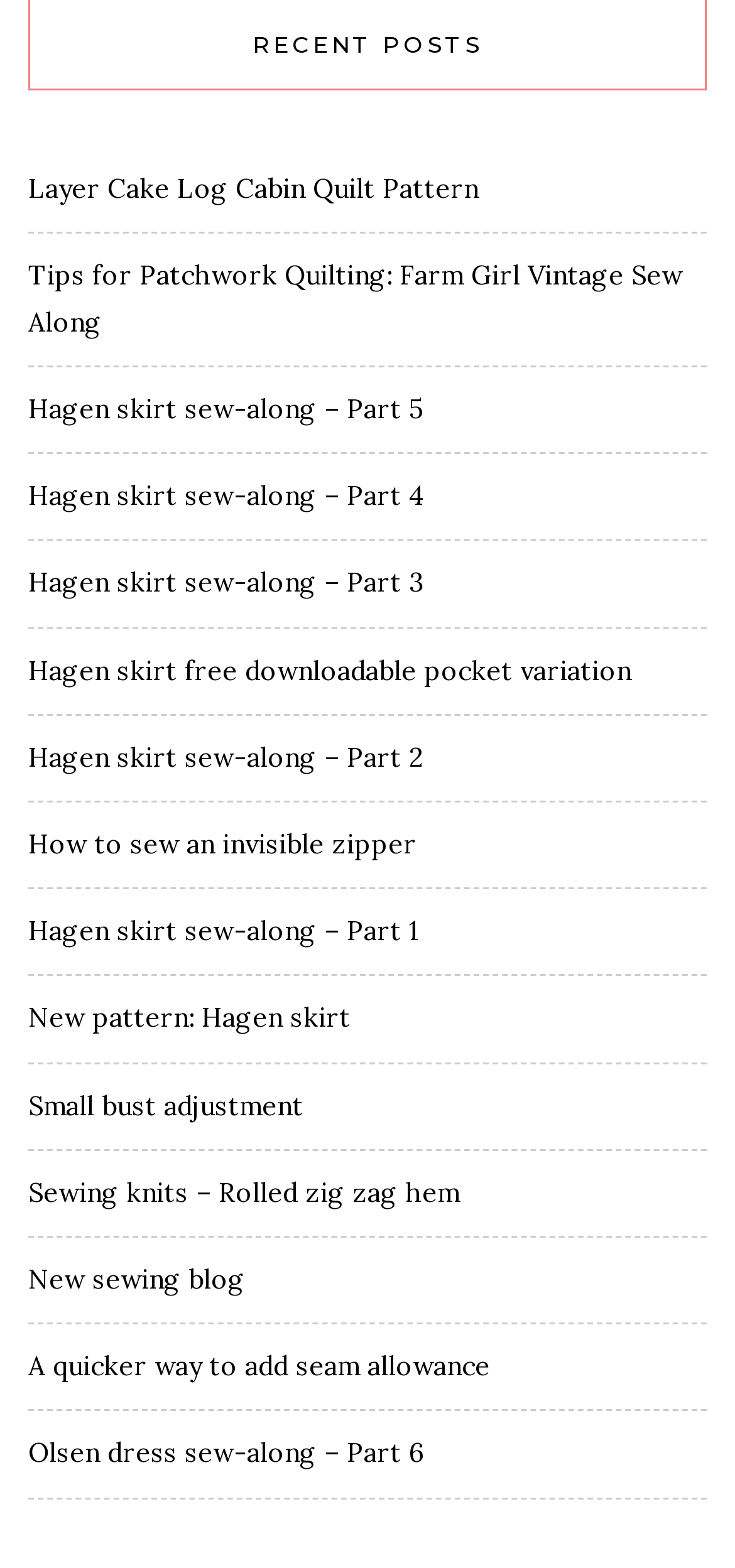How many links are on this webpage?
Based on the screenshot, provide a one-word or short-phrase response.

15